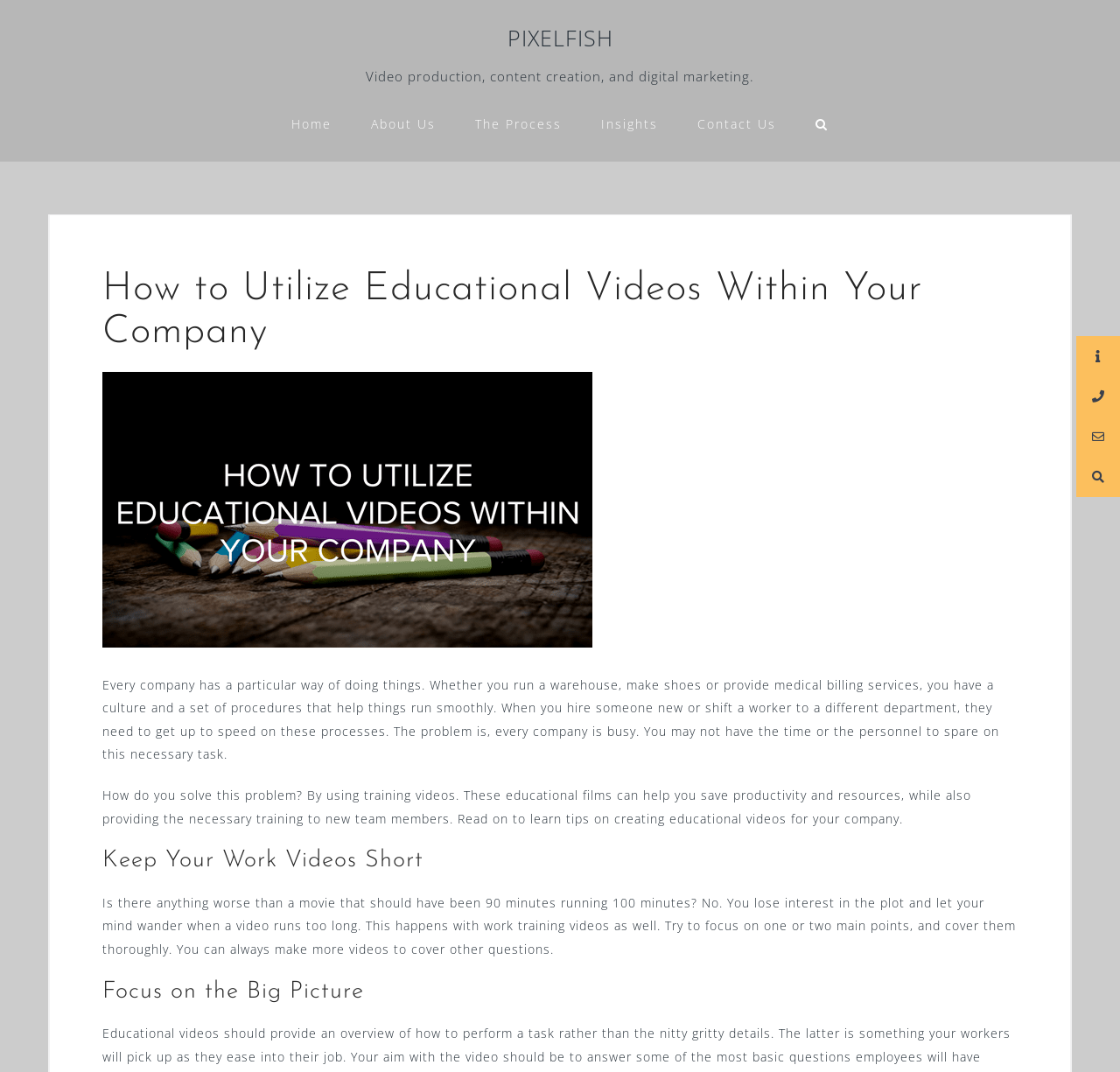Summarize the contents and layout of the webpage in detail.

The webpage is about utilizing educational videos within a company. At the top, there is a link to "PIXELFISH" and a brief description of the company's services. Below this, there is a navigation menu with links to "Home", "About Us", "The Process", "Insights", "Contact Us", and a search icon.

The main content of the page is divided into sections, each with a heading. The first section has a heading "How to Utilize Educational Videos Within Your Company" and a brief introduction to the importance of training new employees in a company's procedures. The text explains that using training videos can help save productivity and resources.

The next section has a heading "Keep Your Work Videos Short" and advises keeping training videos concise and focused on one or two main points. The final section has a heading "Focus on the Big Picture" but its content is not provided in the accessibility tree.

Throughout the page, the text is arranged in a clear and readable format, with headings and paragraphs that are easy to follow. The navigation menu is located at the top, making it easy to access different parts of the website.